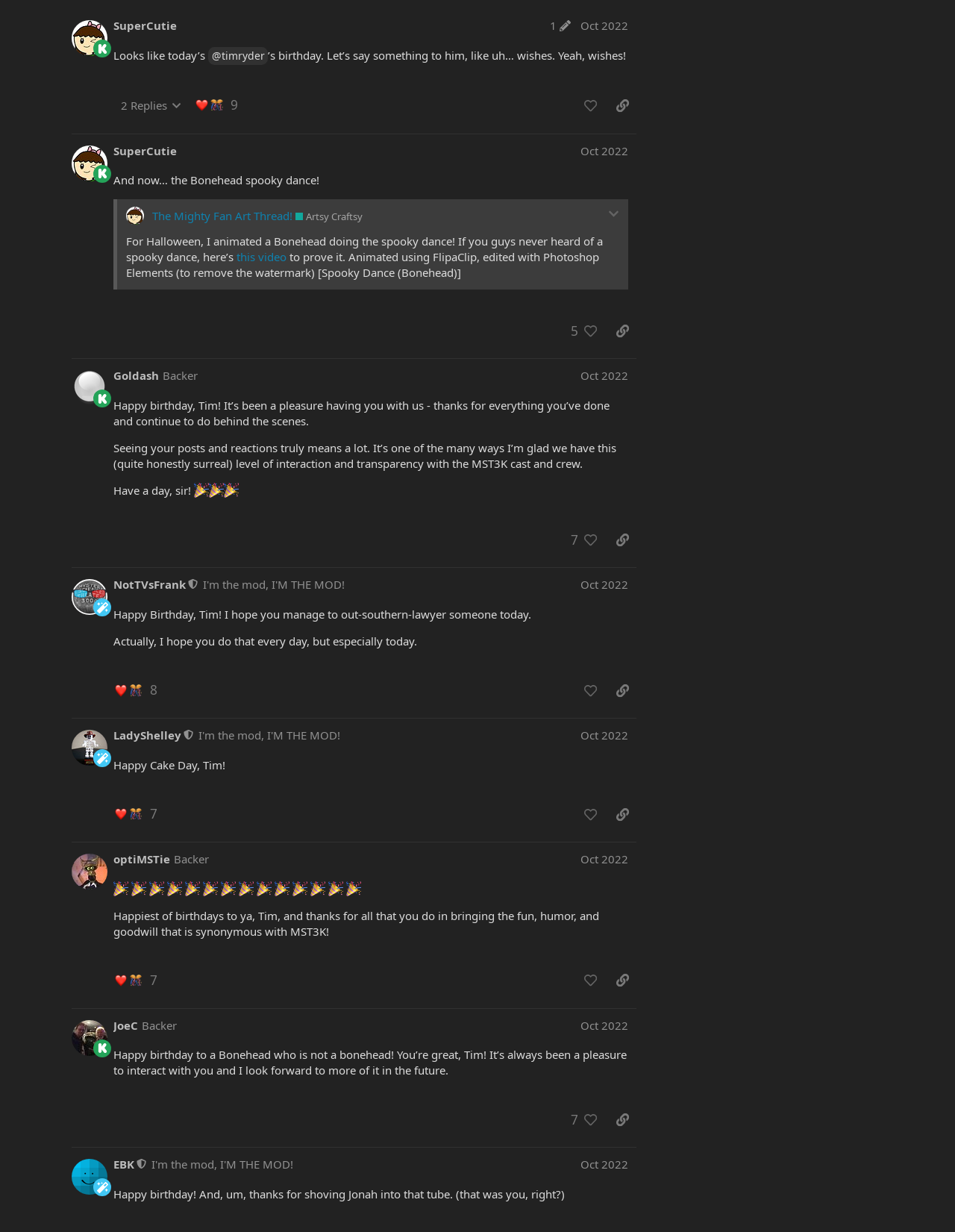Locate the bounding box coordinates of the clickable region to complete the following instruction: "Reply."

[0.596, 0.521, 0.659, 0.543]